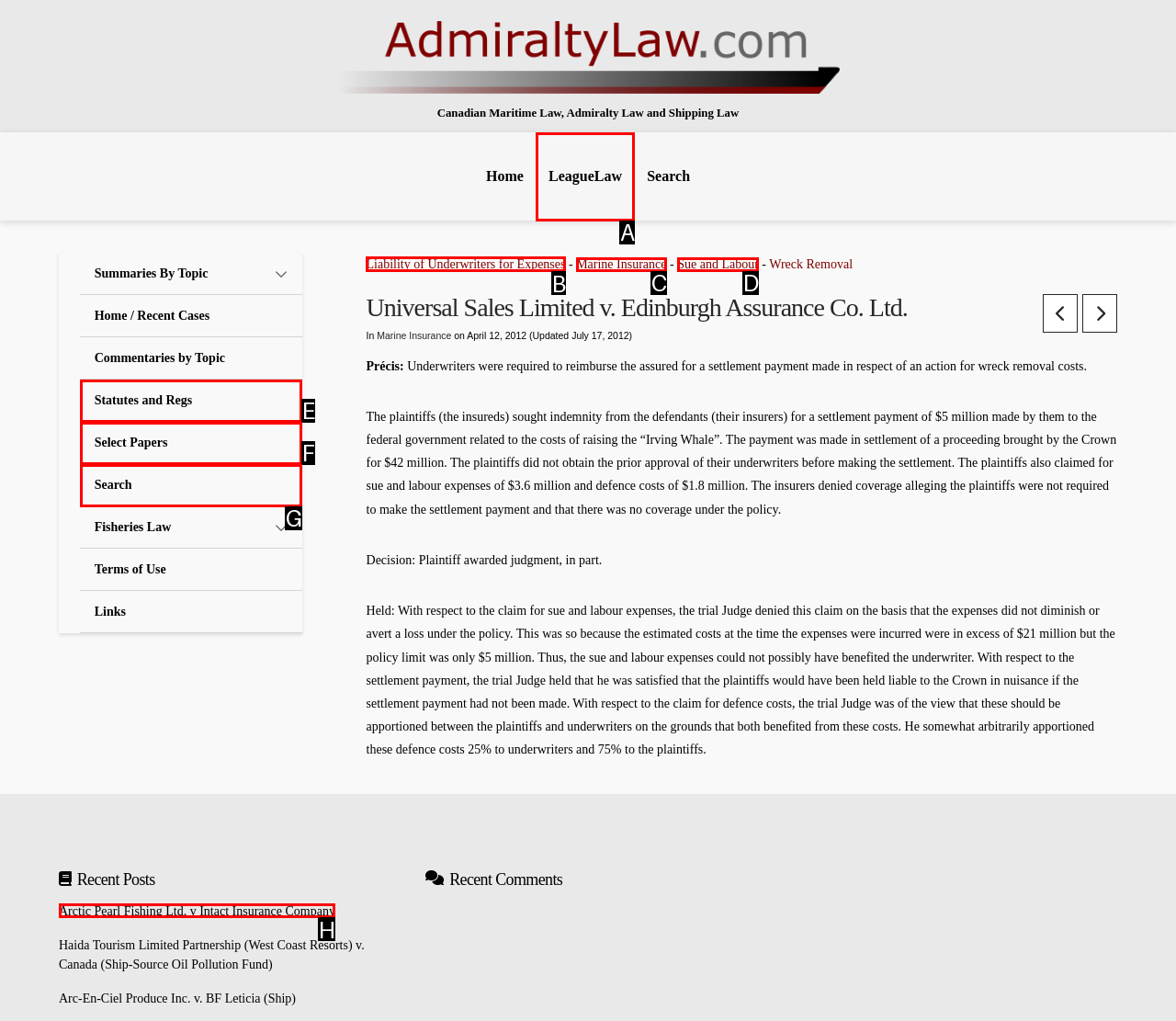Identify the appropriate choice to fulfill this task: Click the 'Make an appointment →' link
Respond with the letter corresponding to the correct option.

None